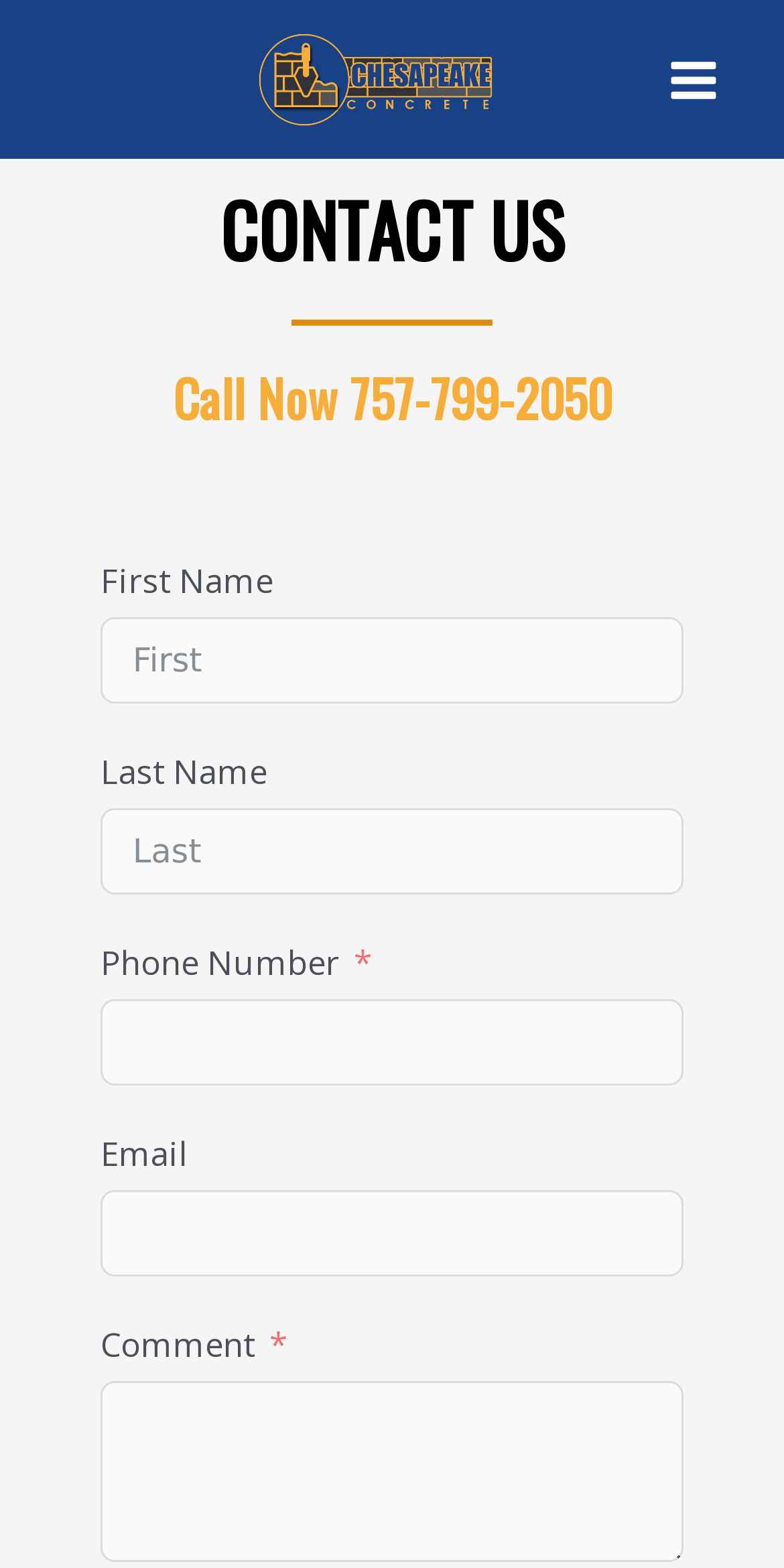Determine the bounding box coordinates of the clickable region to execute the instruction: "Enter first name". The coordinates should be four float numbers between 0 and 1, denoted as [left, top, right, bottom].

[0.128, 0.394, 0.872, 0.449]